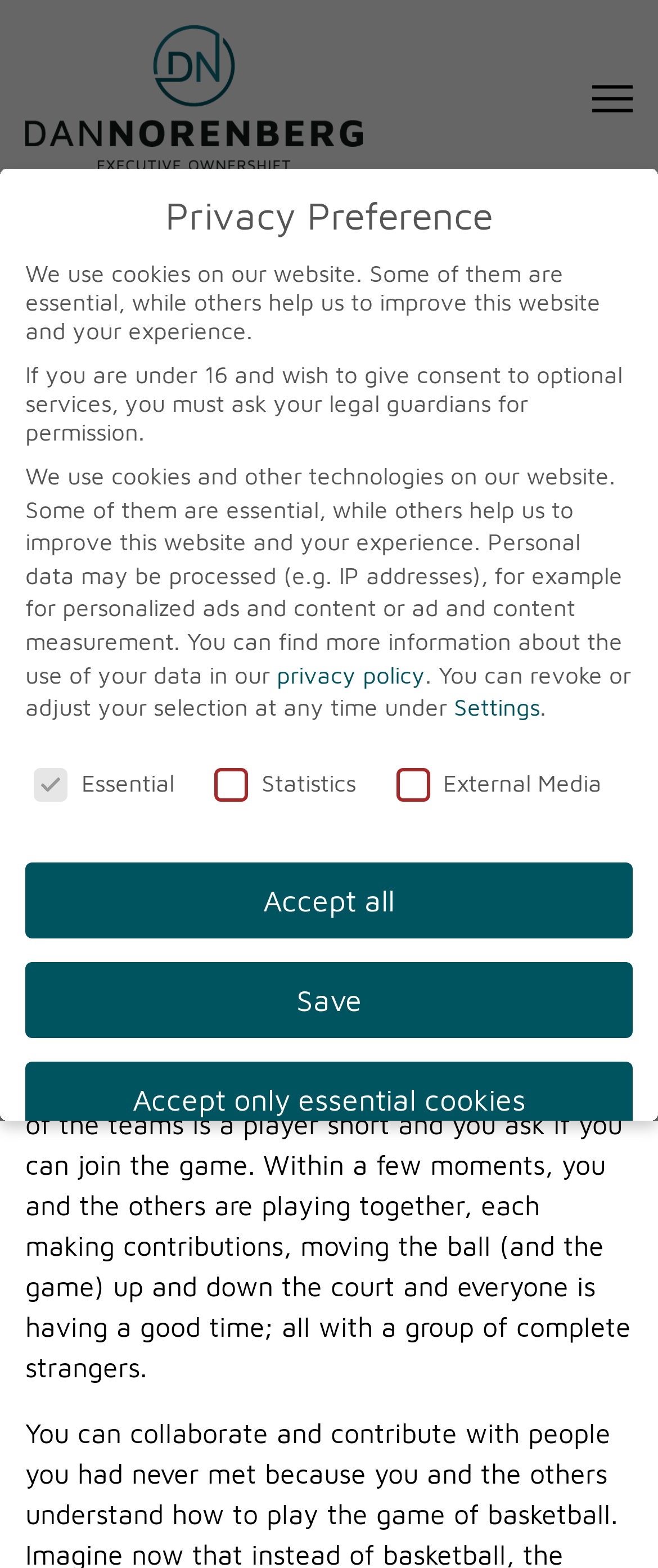Please locate the bounding box coordinates of the element that needs to be clicked to achieve the following instruction: "View the latest blog post". The coordinates should be four float numbers between 0 and 1, i.e., [left, top, right, bottom].

[0.044, 0.323, 0.413, 0.342]